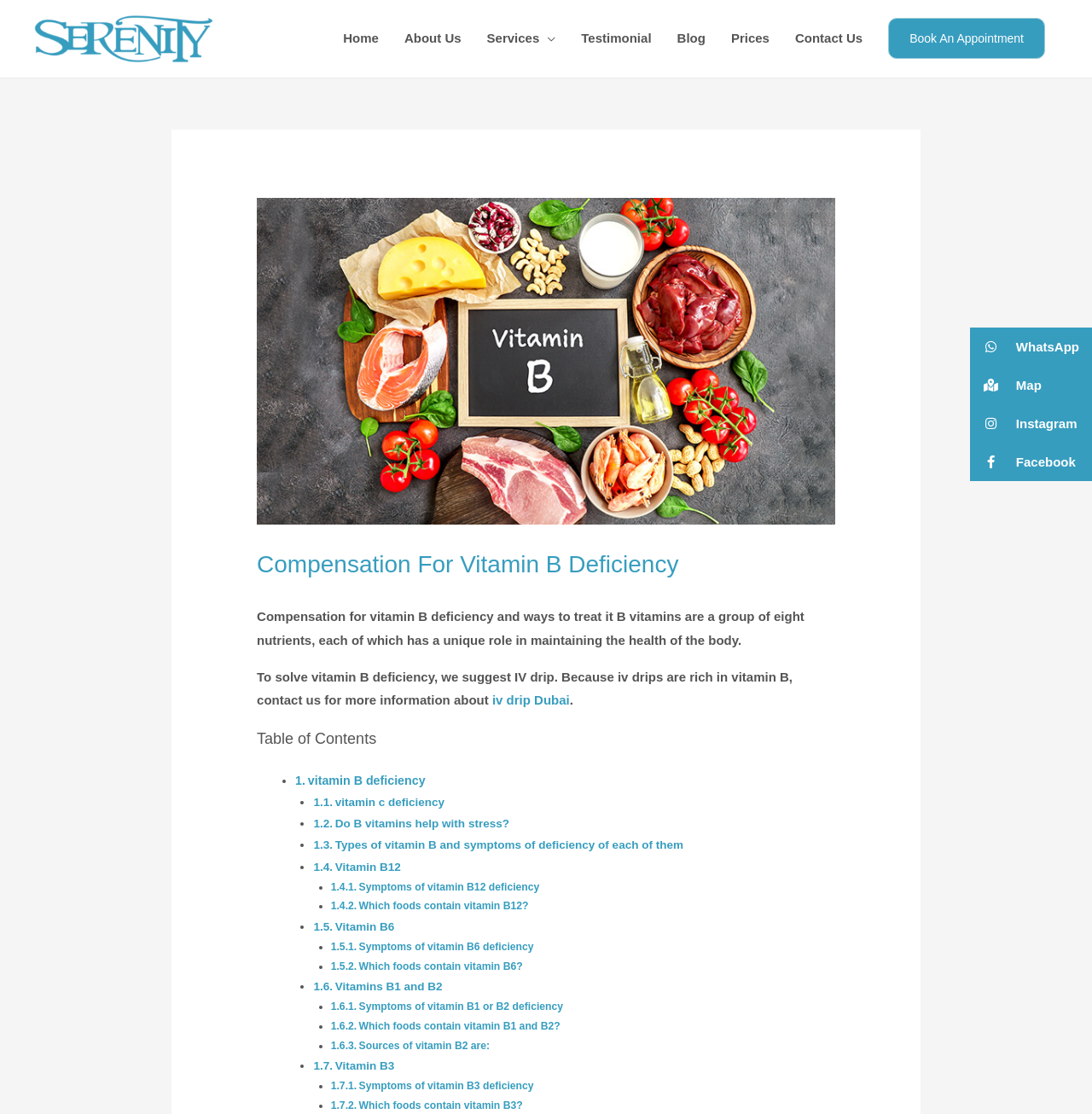Please pinpoint the bounding box coordinates for the region I should click to adhere to this instruction: "Check the 'Table of Contents'".

[0.235, 0.656, 0.345, 0.671]